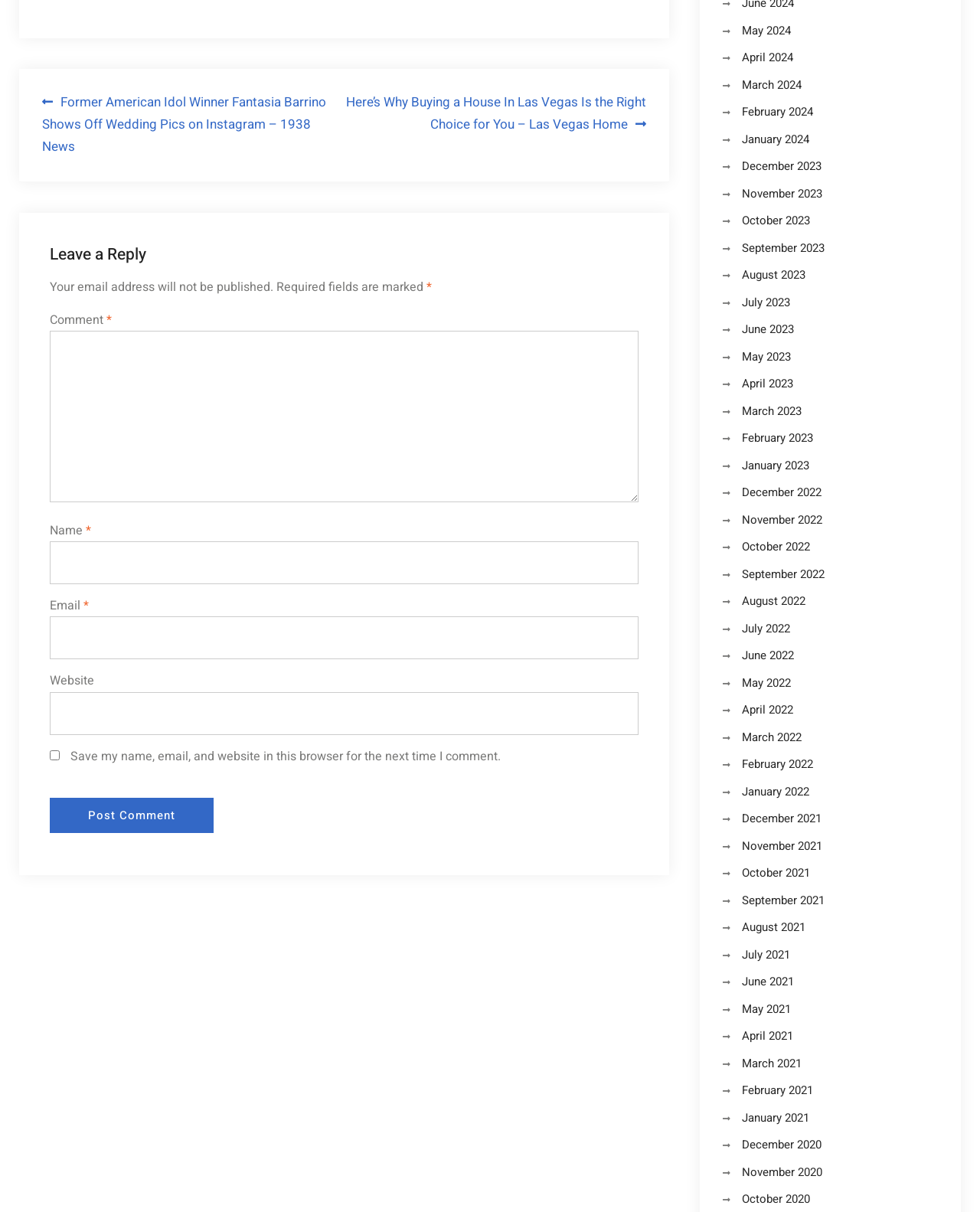Using the information shown in the image, answer the question with as much detail as possible: What is the required information to leave a reply?

The required fields to leave a reply are indicated by an asterisk (*) symbol next to the field labels. The fields marked as required are 'Name', 'Email', and 'Comment'. This information can be obtained by examining the comment form and identifying the fields with the asterisk symbol.